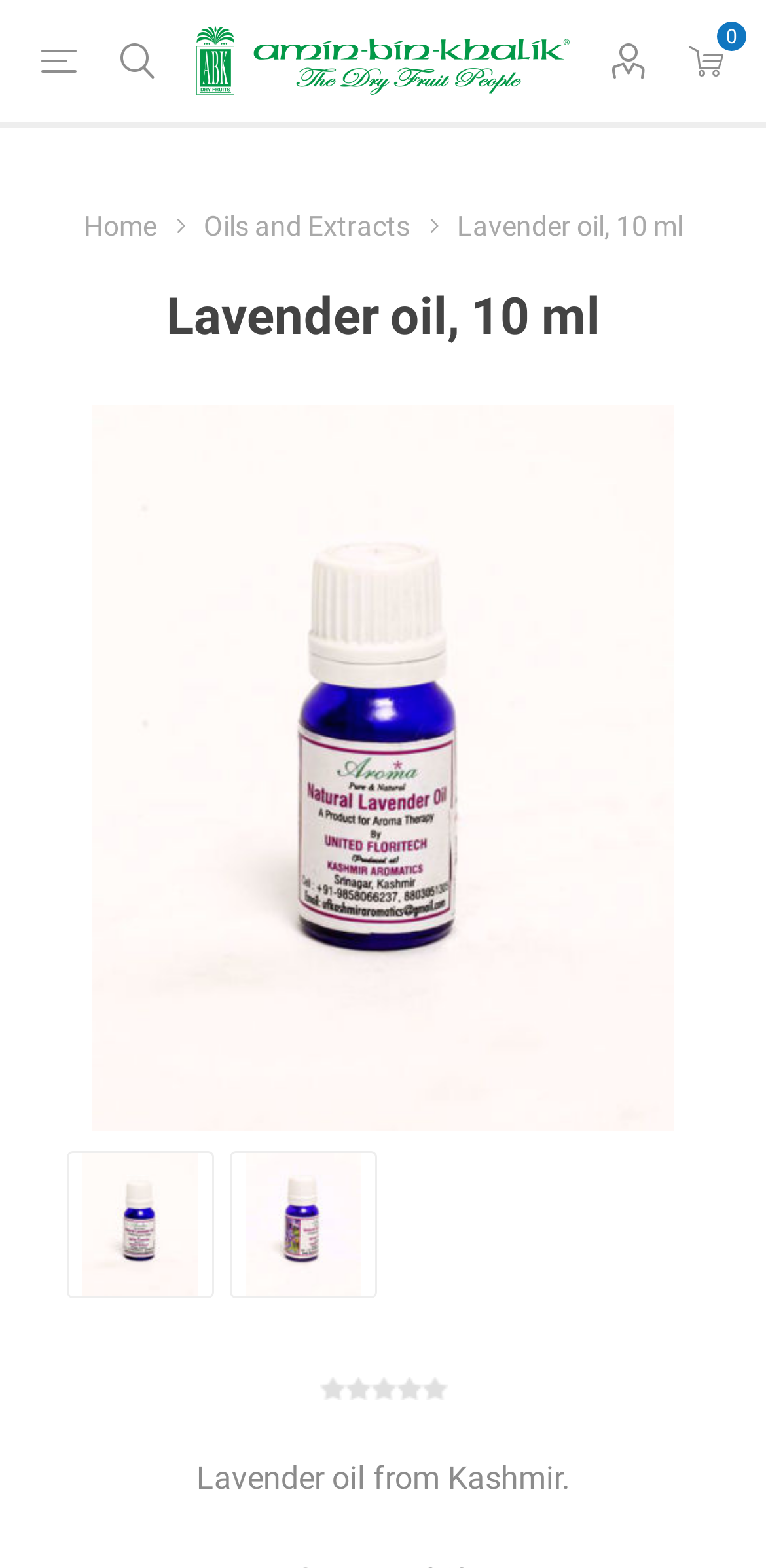Utilize the details in the image to give a detailed response to the question: What type of oil is being sold?

I inferred this answer by looking at the heading on the webpage, which says 'Lavender oil, 10 ml'. This suggests that the product being sold is lavender oil.